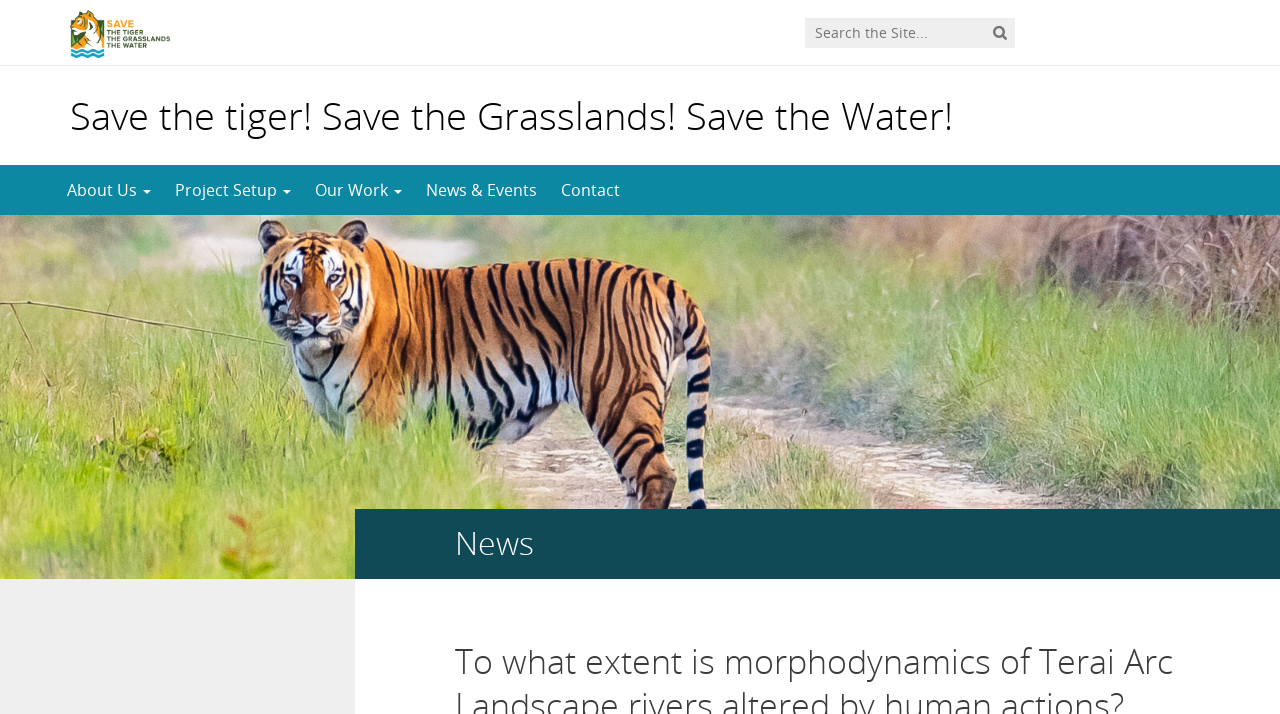Determine the coordinates of the bounding box for the clickable area needed to execute this instruction: "go to About Us".

[0.043, 0.231, 0.127, 0.301]